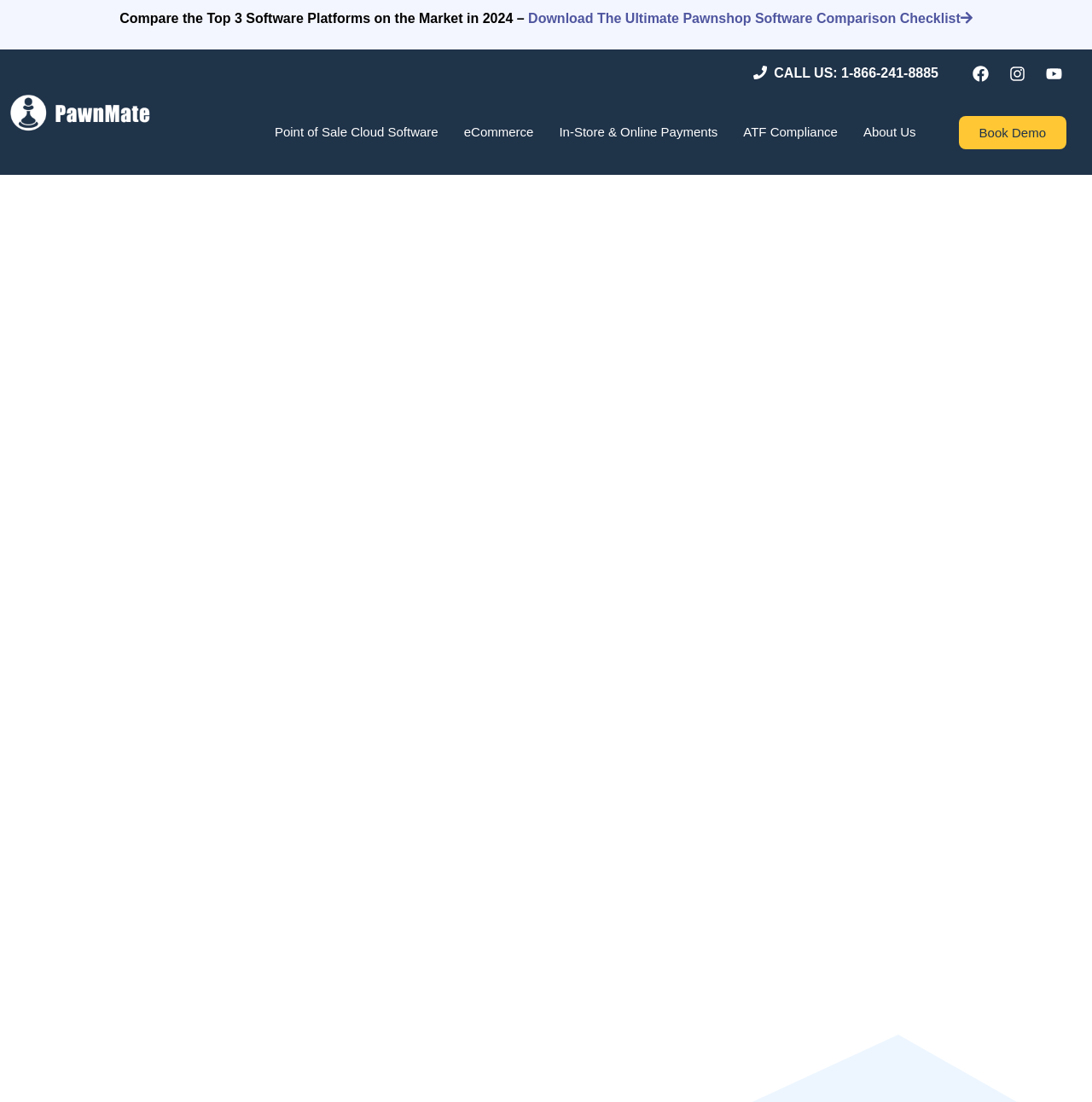Please indicate the bounding box coordinates of the element's region to be clicked to achieve the instruction: "Book a demo". Provide the coordinates as four float numbers between 0 and 1, i.e., [left, top, right, bottom].

[0.878, 0.105, 0.977, 0.135]